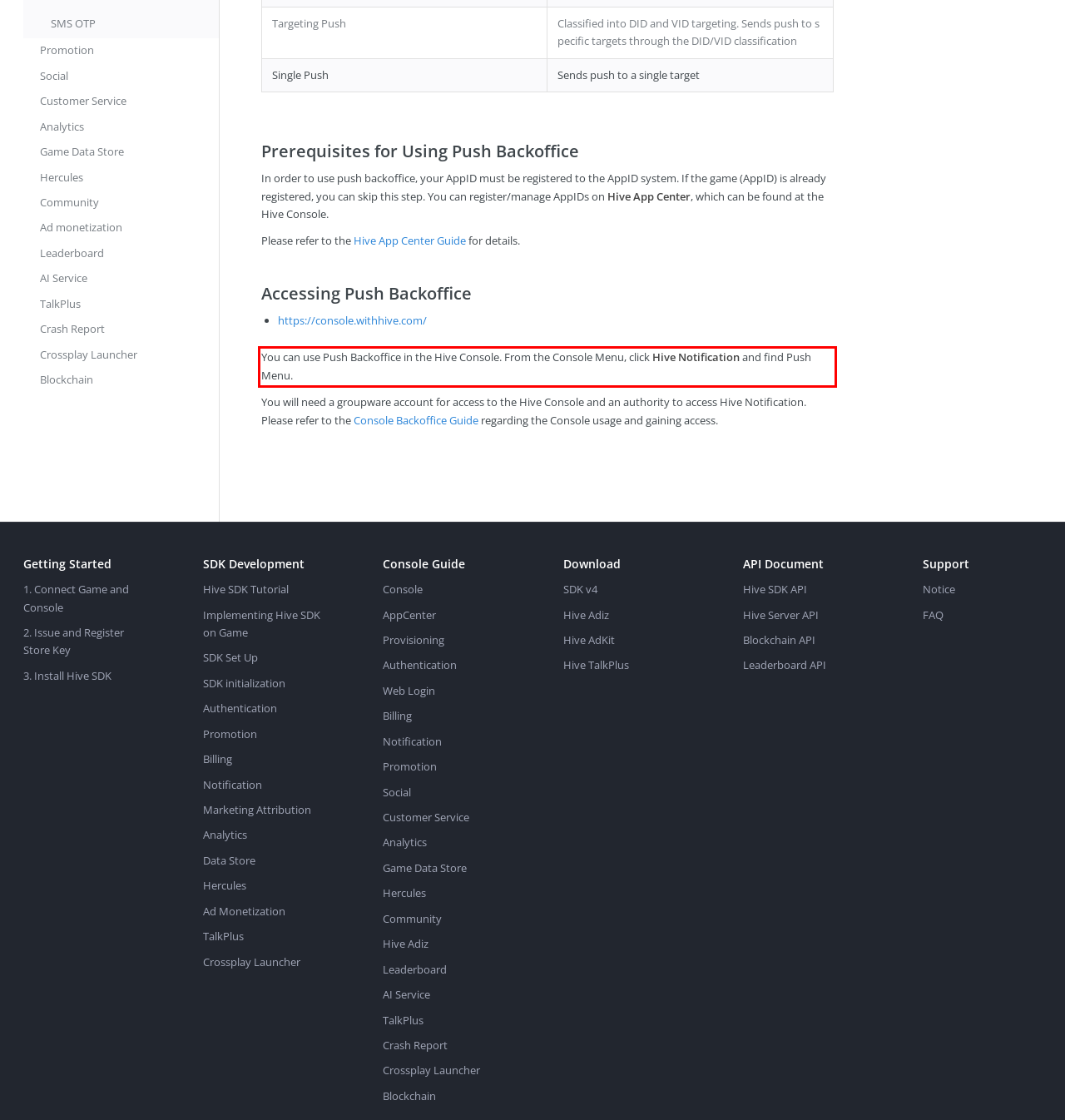You are given a screenshot of a webpage with a UI element highlighted by a red bounding box. Please perform OCR on the text content within this red bounding box.

You can use Push Backoffice in the Hive Console. From the Console Menu, click Hive Notification and find Push Menu.